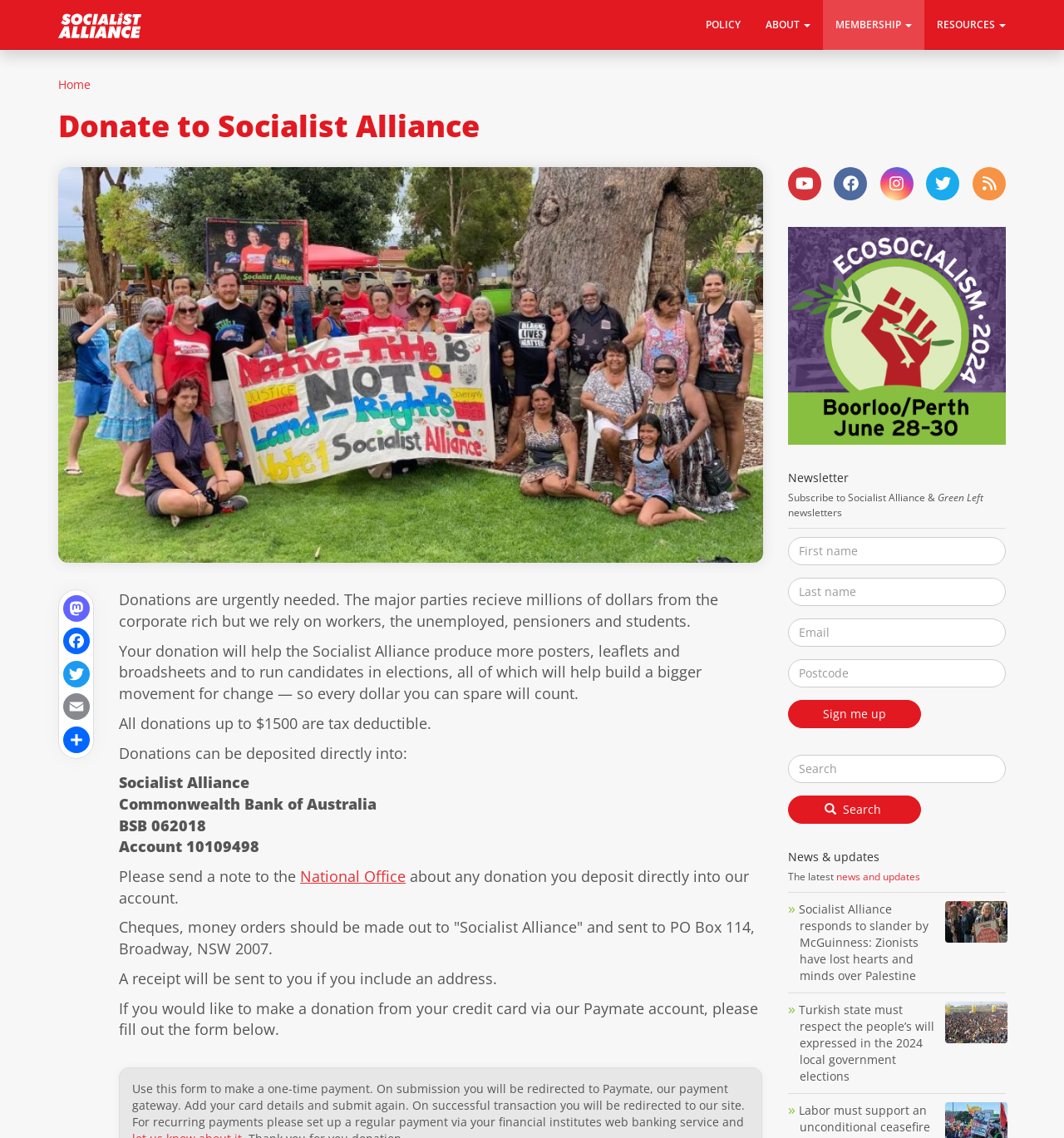Please locate the bounding box coordinates for the element that should be clicked to achieve the following instruction: "Subscribe to the newsletter". Ensure the coordinates are given as four float numbers between 0 and 1, i.e., [left, top, right, bottom].

[0.74, 0.414, 0.945, 0.425]